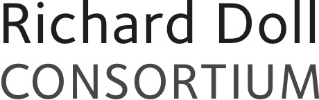Provide an extensive narrative of what is shown in the image.

The image displays the name "Richard Doll Consortium," presented in a stylized typography where "Richard Doll" is rendered in bold black letters, while "CONSORTIUM" appears in a lighter grey font. This consortium likely refers to a collaborative group related to research, possibly focused on cancer studies or public health, reflecting the organization’s commitment to advancing knowledge in its field. The clean, modern design of the text conveys professionalism and academic rigor, highlighting its relevance in the context of health and scientific research. This branding is associated with the consortium's mission to honor the legacy of Richard Doll, a prominent figure in medical research, particularly in cancer epidemiology.